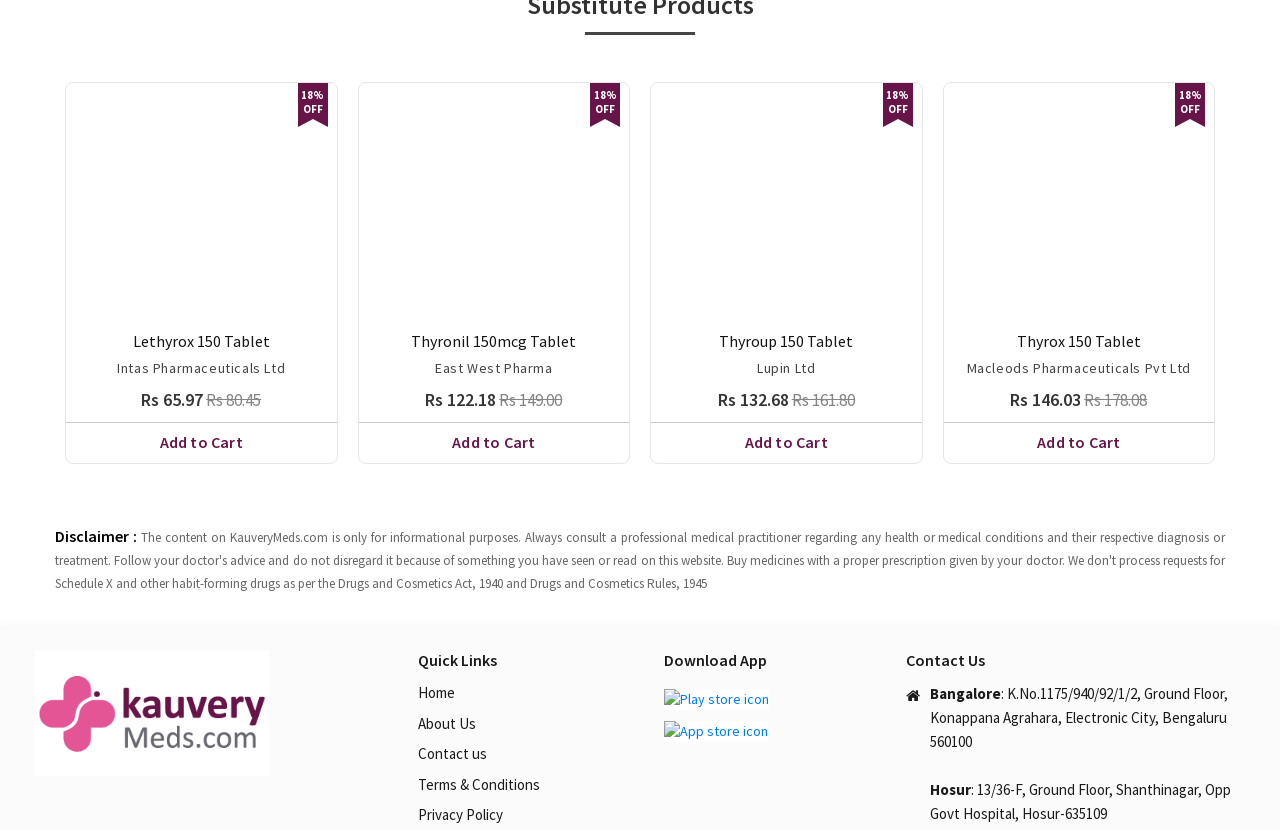Pinpoint the bounding box coordinates of the clickable area necessary to execute the following instruction: "Download app from Play store". The coordinates should be given as four float numbers between 0 and 1, namely [left, top, right, bottom].

[0.519, 0.829, 0.601, 0.856]